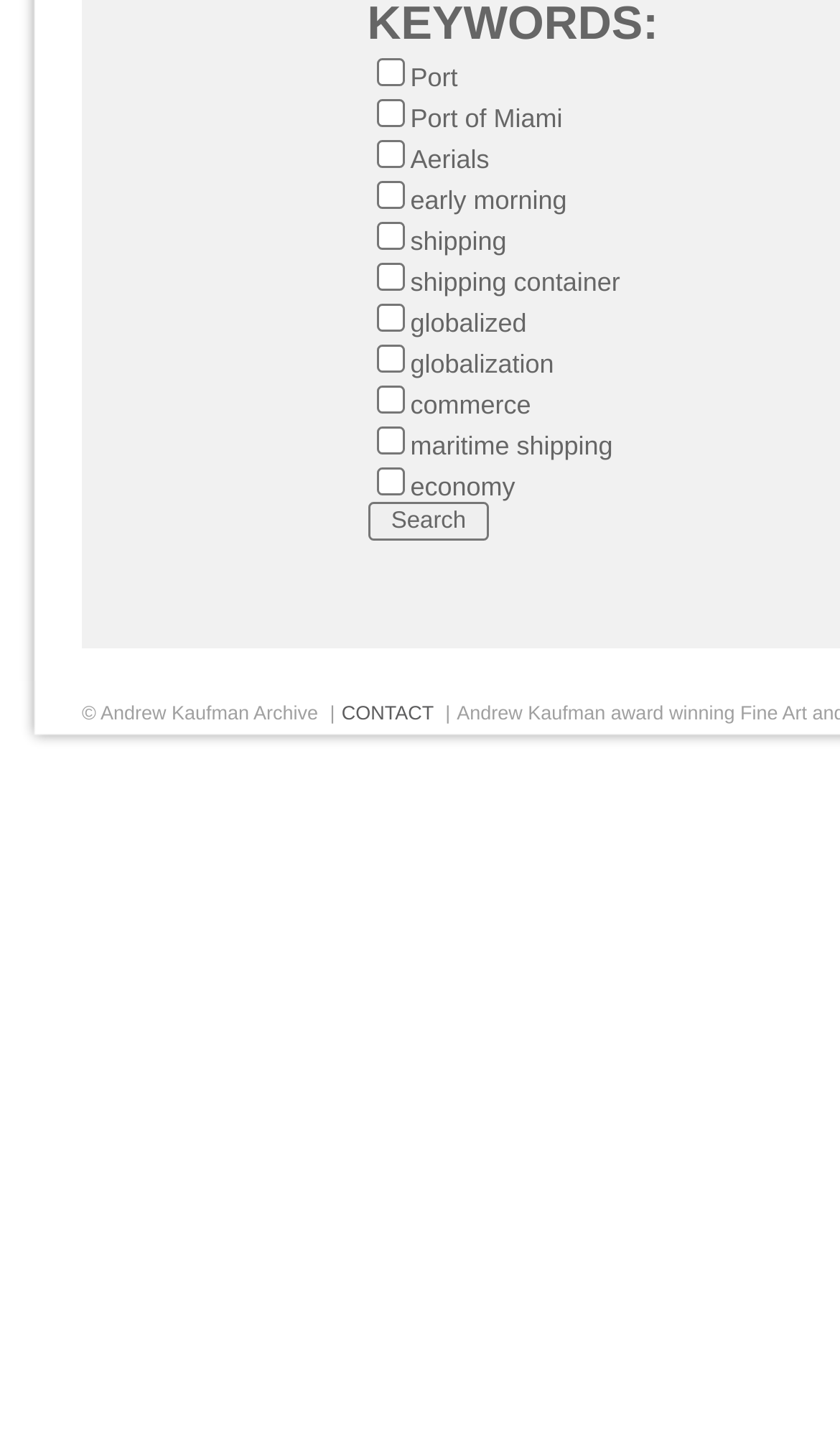Extract the bounding box coordinates of the UI element described: "parent_node: Port name="KW" value="shipping container"". Provide the coordinates in the format [left, top, right, bottom] with values ranging from 0 to 1.

[0.447, 0.183, 0.481, 0.203]